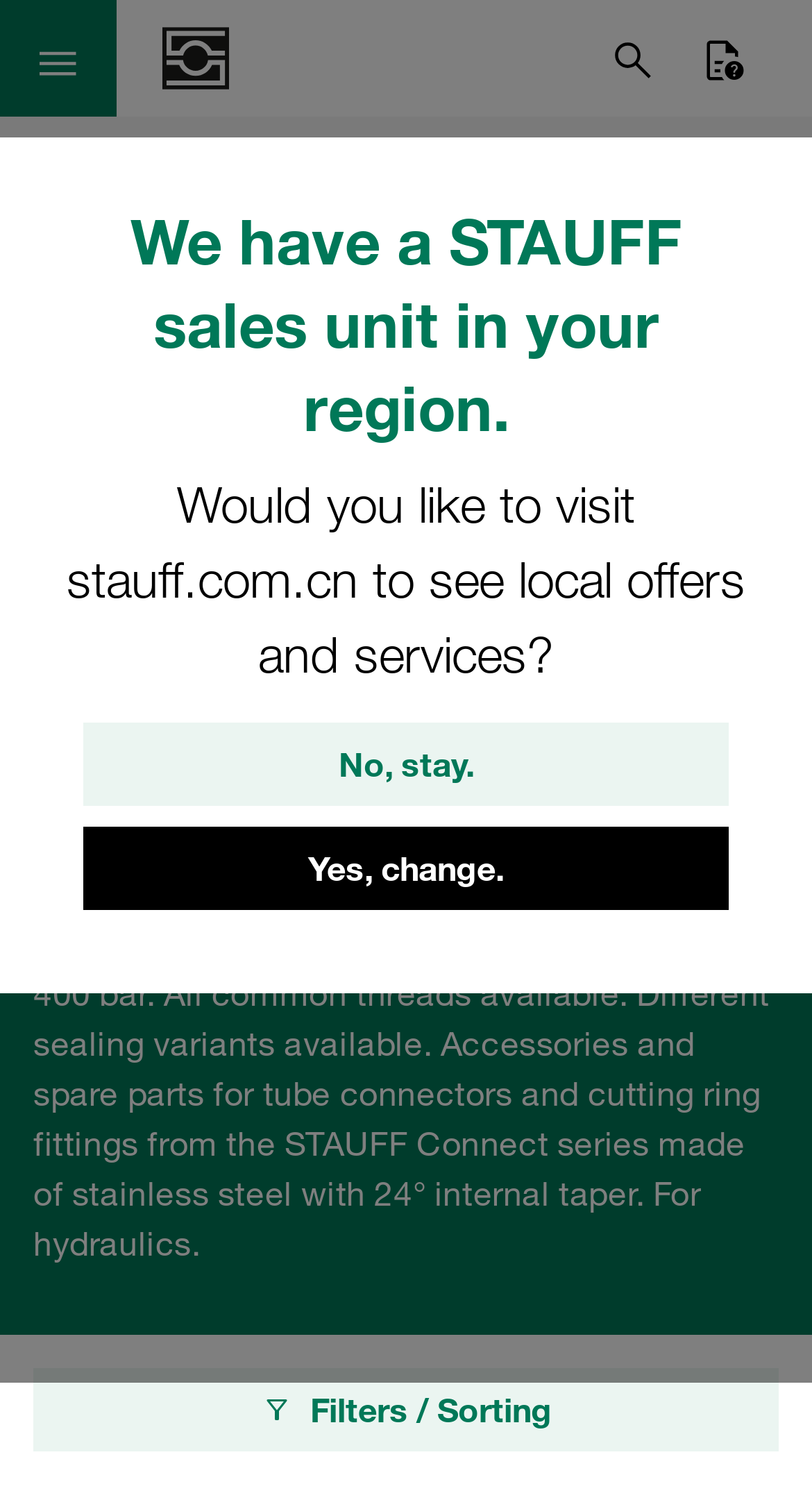What is the purpose of the blanking screws?
Can you offer a detailed and complete answer to this question?

Based on the webpage content, the blanking screws are used for temporary or permanent sealing of connection openings with female thread, which suggests that their purpose is to seal these openings.